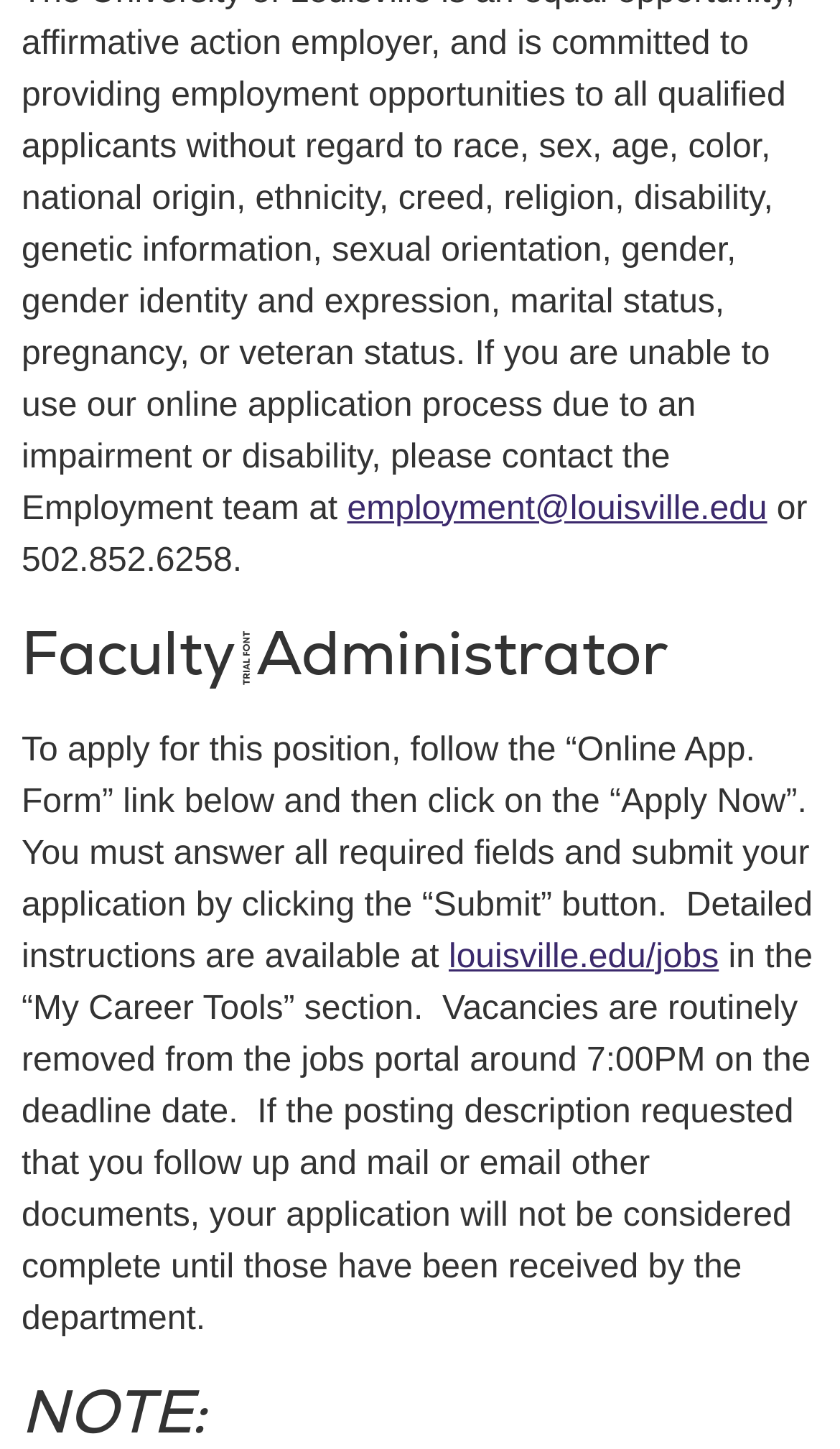Based on the image, provide a detailed and complete answer to the question: 
What is the contact email for employment?

The contact email for employment can be found at the top of the webpage, where it is written as a link 'employment@louisville.edu' with a bounding box of [0.413, 0.338, 0.913, 0.364].